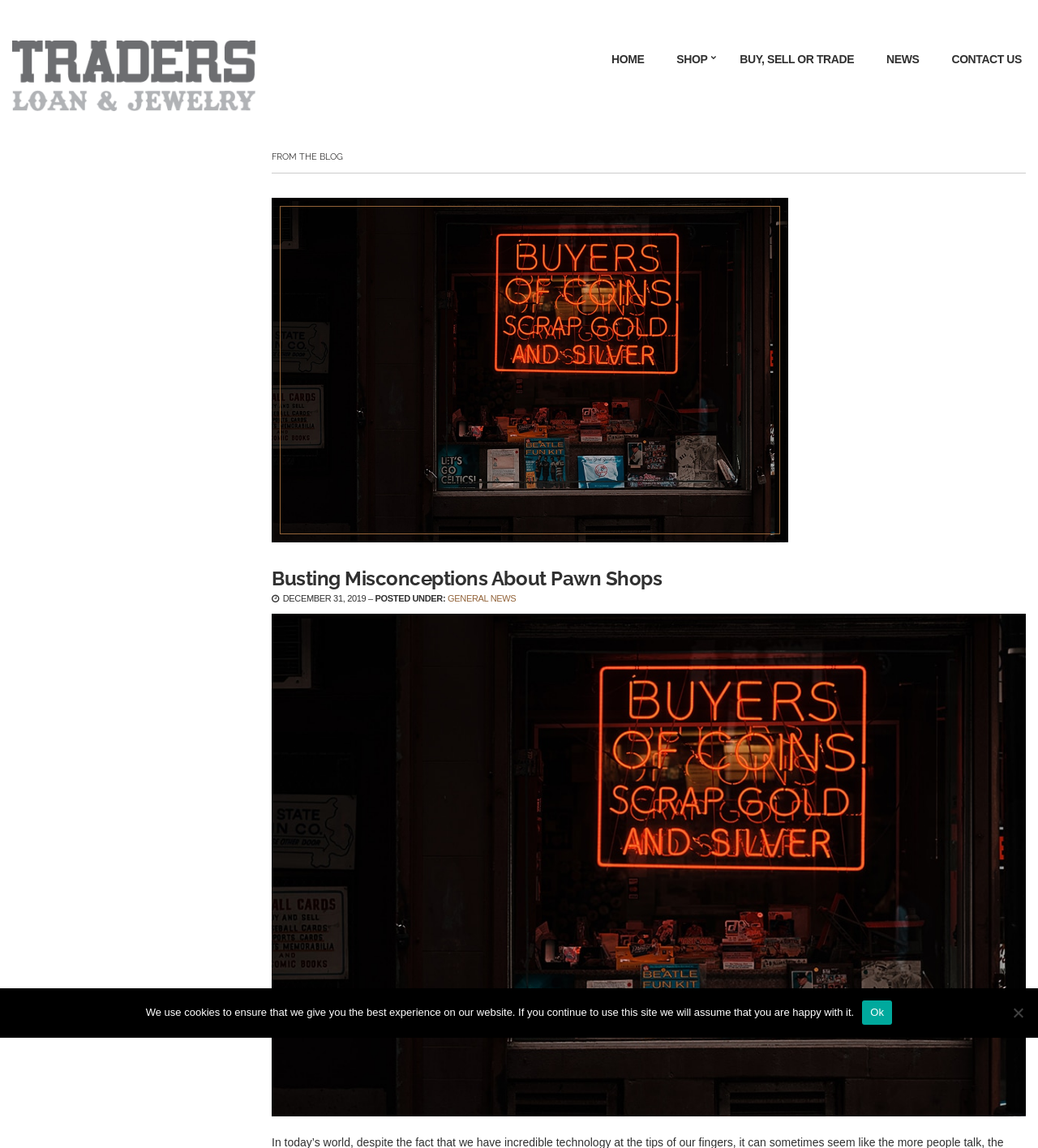Determine the bounding box coordinates for the area that should be clicked to carry out the following instruction: "Click the Traders Loan & Jewelry link".

[0.012, 0.049, 0.246, 0.078]